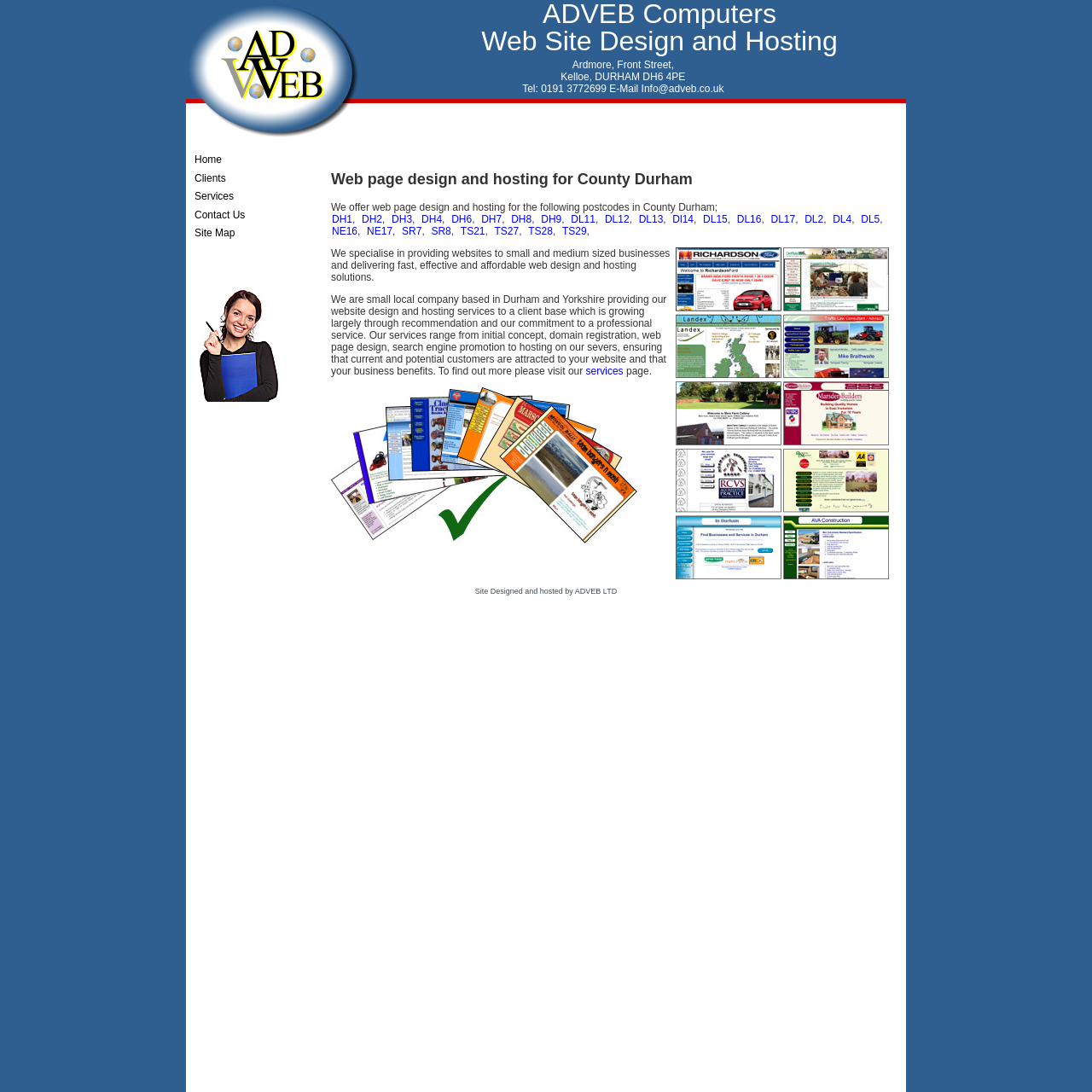Pinpoint the bounding box coordinates of the clickable element needed to complete the instruction: "Click on the 'Webdesign and hosting for County Durham DH1' link". The coordinates should be provided as four float numbers between 0 and 1: [left, top, right, bottom].

[0.303, 0.195, 0.323, 0.206]